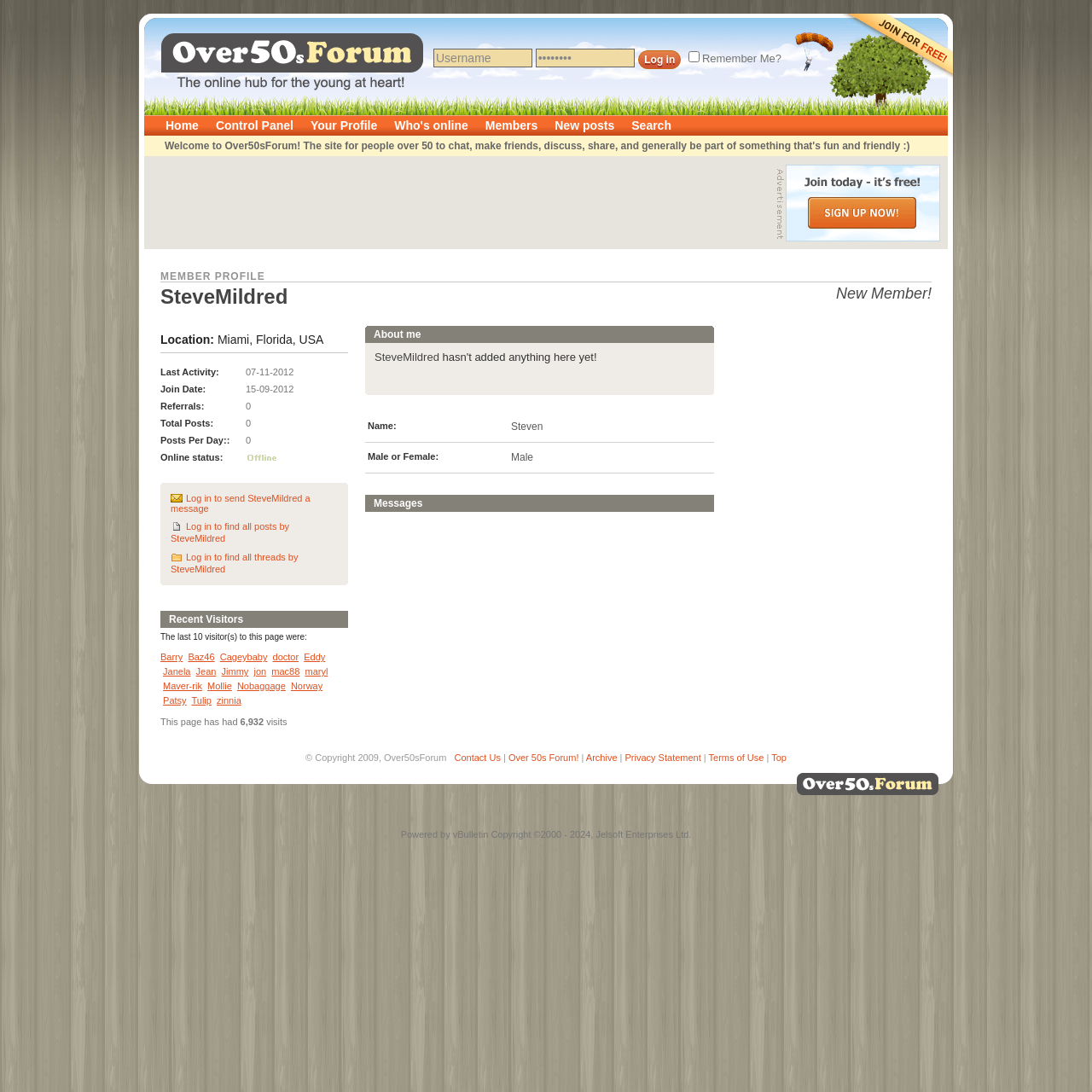Can you specify the bounding box coordinates for the region that should be clicked to fulfill this instruction: "Search for something".

[0.571, 0.105, 0.623, 0.124]